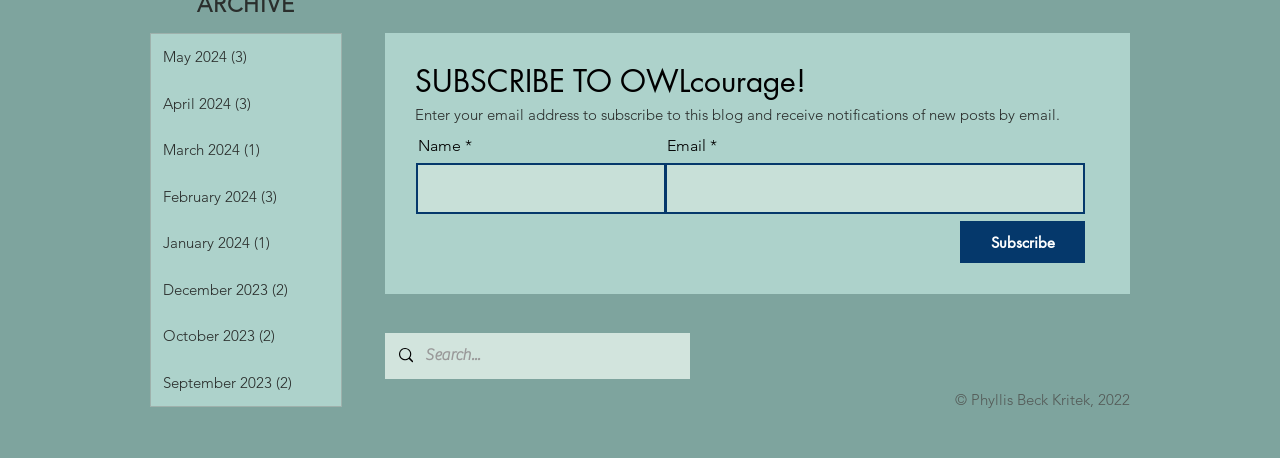Determine the bounding box coordinates of the clickable region to carry out the instruction: "Subscribe to the blog".

[0.75, 0.483, 0.848, 0.575]